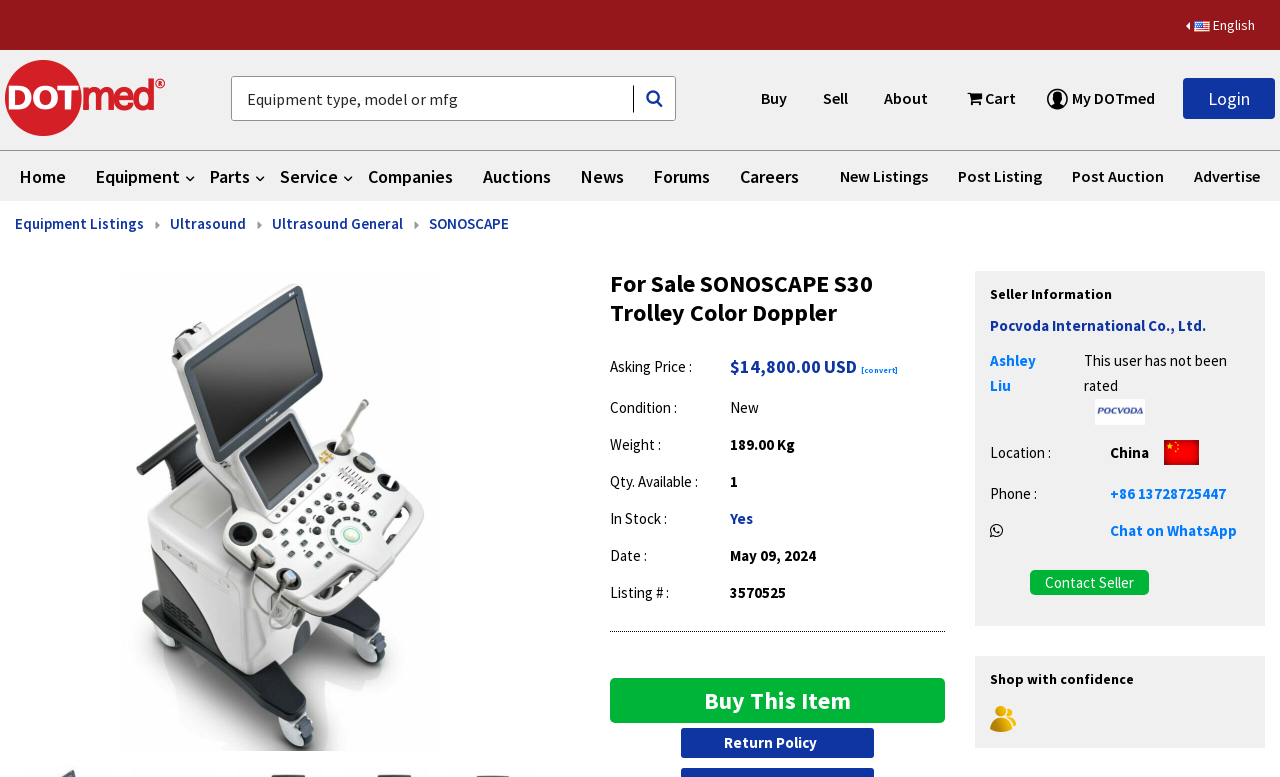Please specify the bounding box coordinates of the clickable region necessary for completing the following instruction: "Contact the seller". The coordinates must consist of four float numbers between 0 and 1, i.e., [left, top, right, bottom].

[0.805, 0.734, 0.898, 0.766]